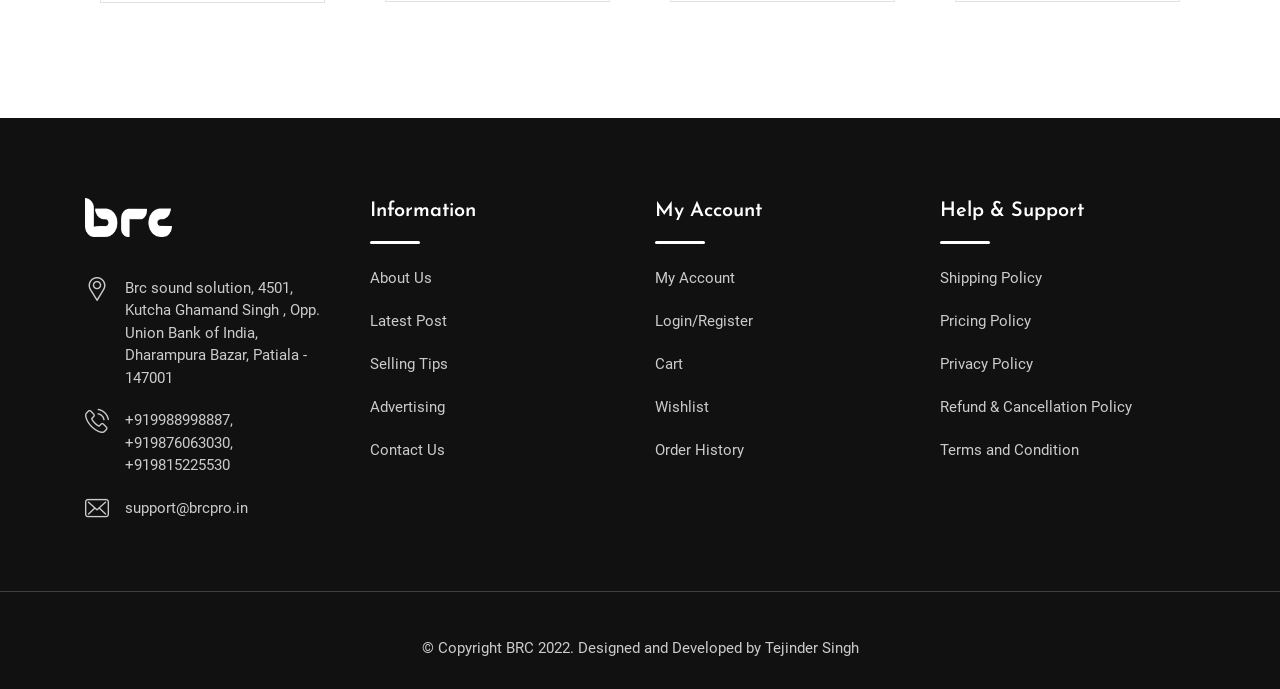Please provide the bounding box coordinates for the element that needs to be clicked to perform the instruction: "View office hours". The coordinates must consist of four float numbers between 0 and 1, formatted as [left, top, right, bottom].

None